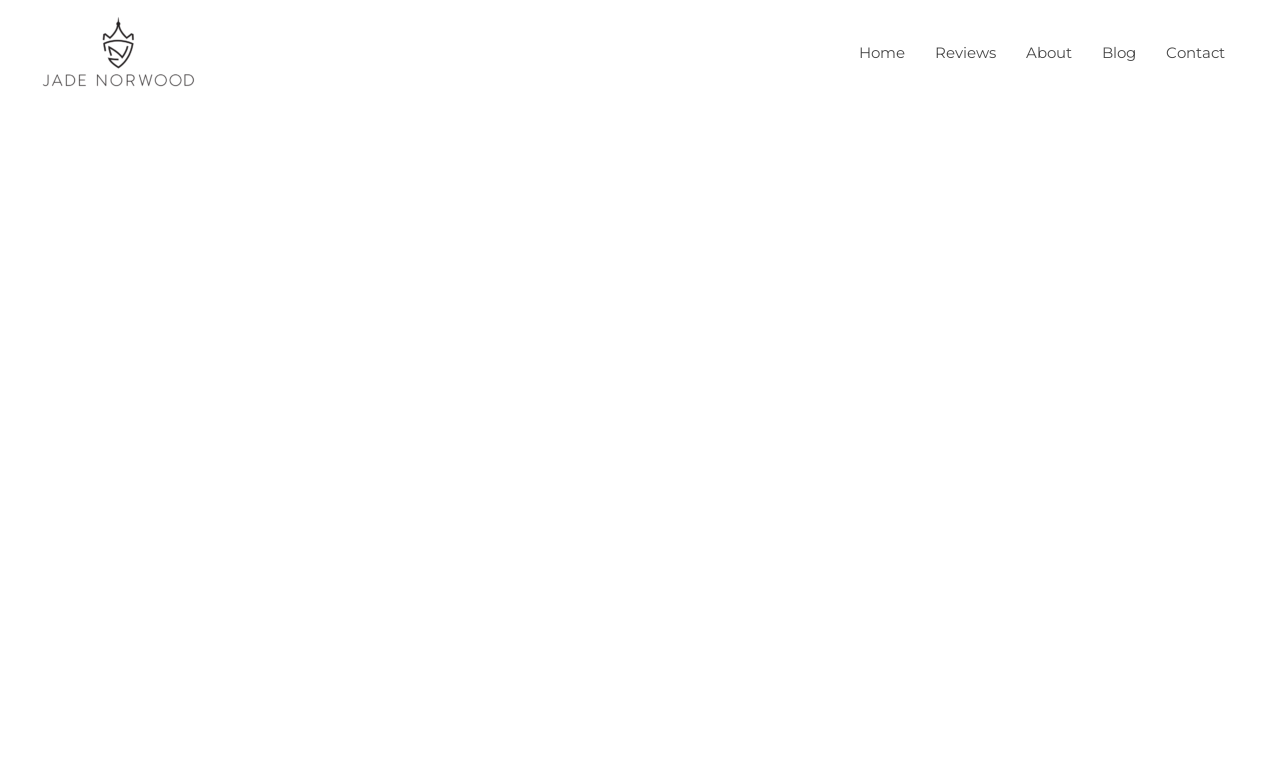Using the information in the image, could you please answer the following question in detail:
What is the photographer's specialty?

The photographer's specialty can be inferred from the title 'Adelaide Wedding Photographer Jade Norwood Photography', which suggests that the photographer specializes in wedding photography.